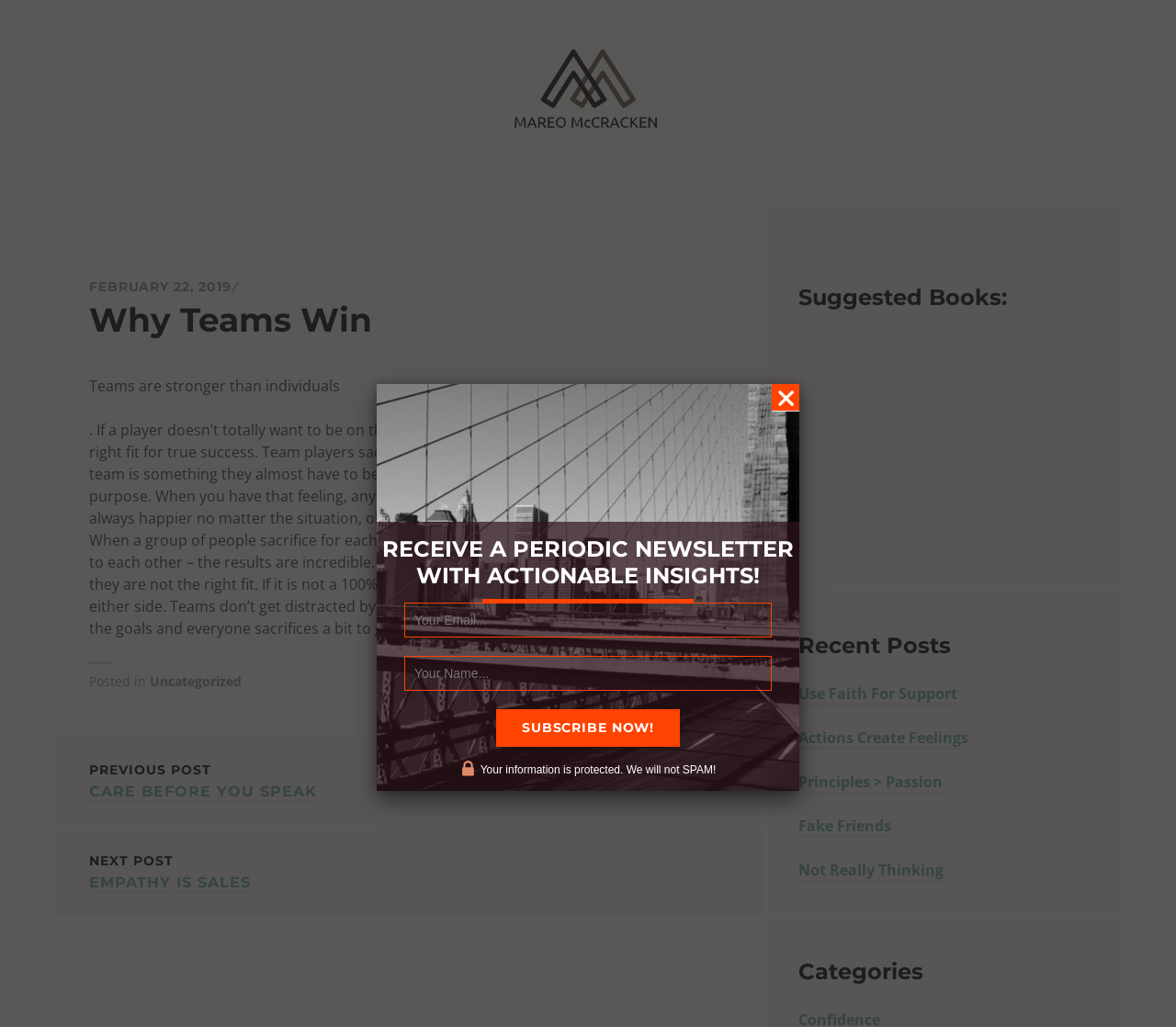Please mark the bounding box coordinates of the area that should be clicked to carry out the instruction: "Enter your email address".

[0.344, 0.587, 0.656, 0.621]